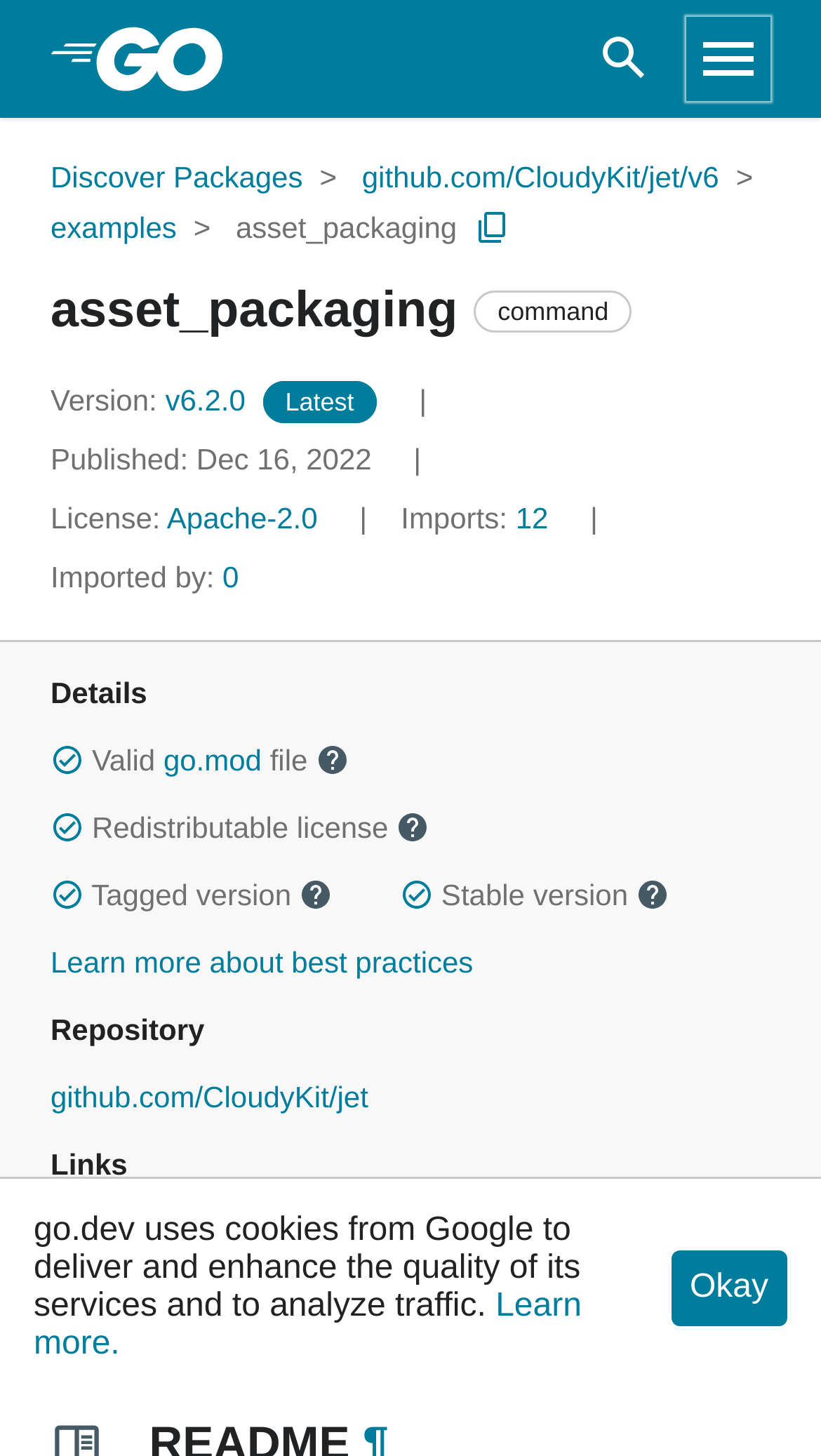Locate the bounding box of the UI element described by: "Imported by: 0" in the given webpage screenshot.

[0.062, 0.385, 0.291, 0.408]